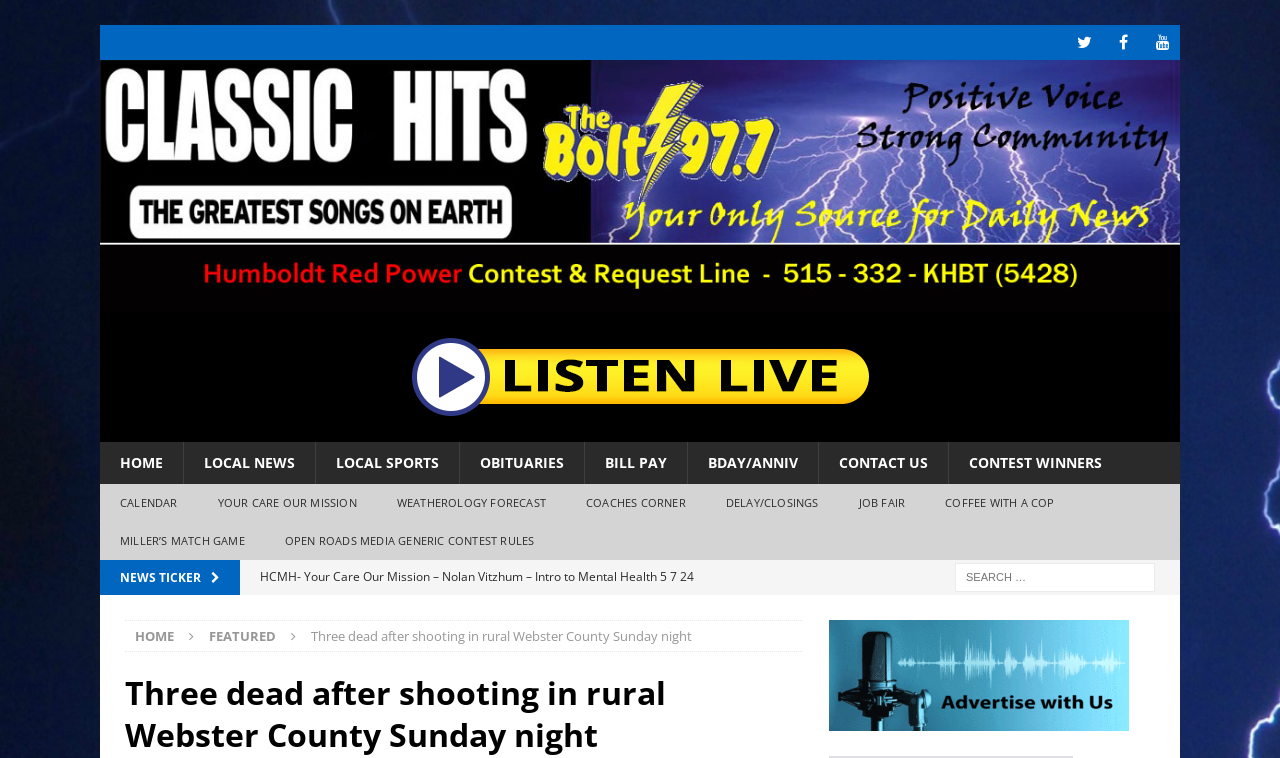Refer to the image and provide a thorough answer to this question:
What is the purpose of the search box?

I found a search box on the webpage with a placeholder text 'Search for:', which suggests that the purpose of the search box is to allow users to search for content on the website.